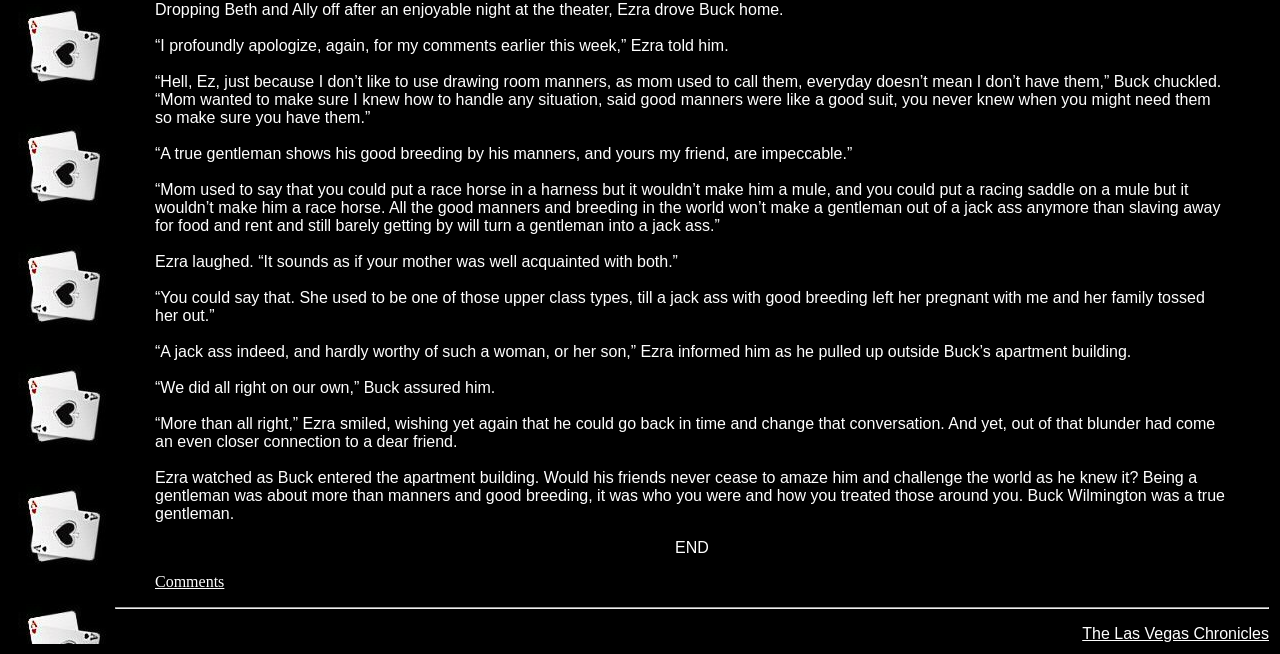Please reply with a single word or brief phrase to the question: 
What is the theme of the story?

Good manners and breeding